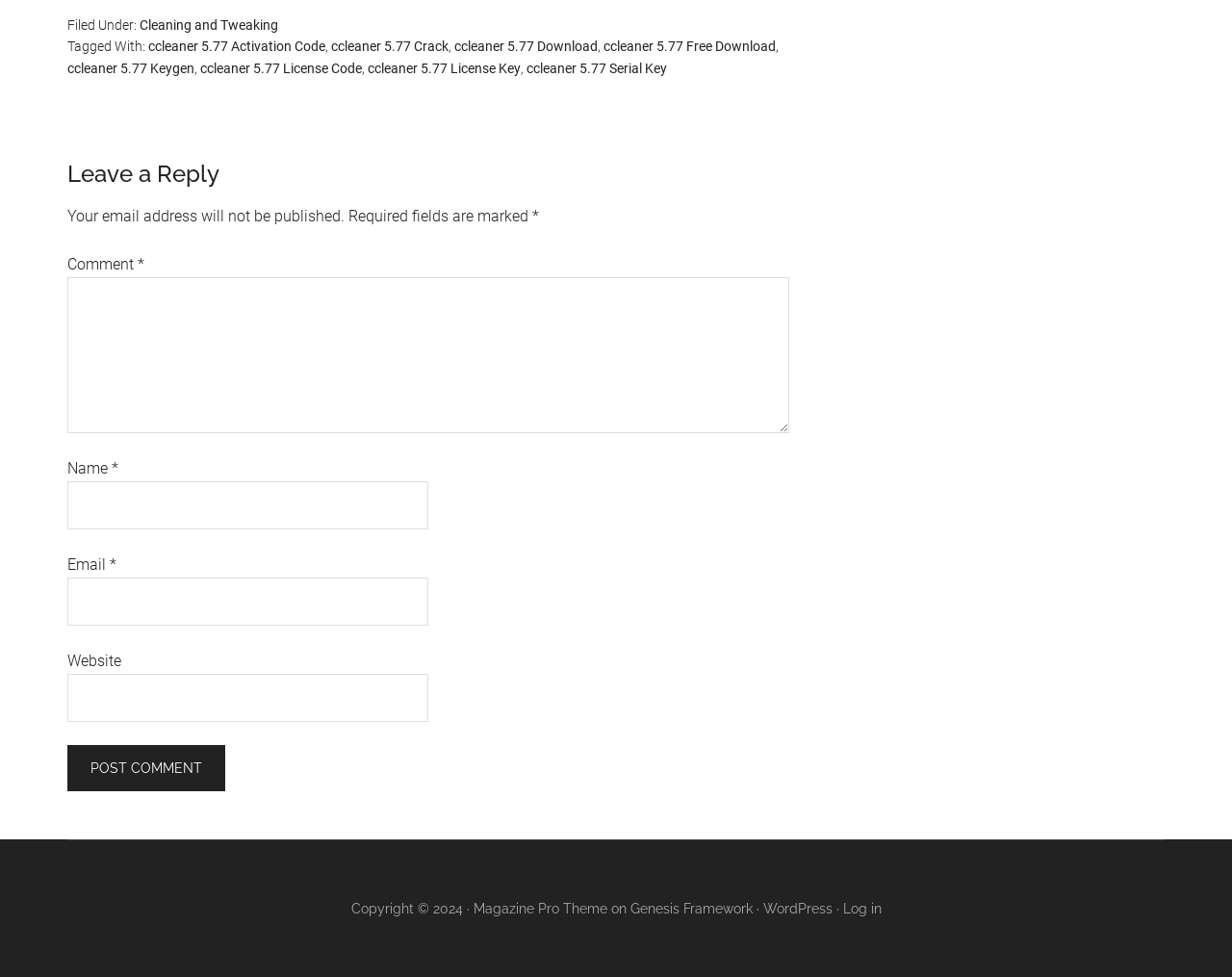Please provide a short answer using a single word or phrase for the question:
What is the topic of the webpage?

ccleaner 5.77